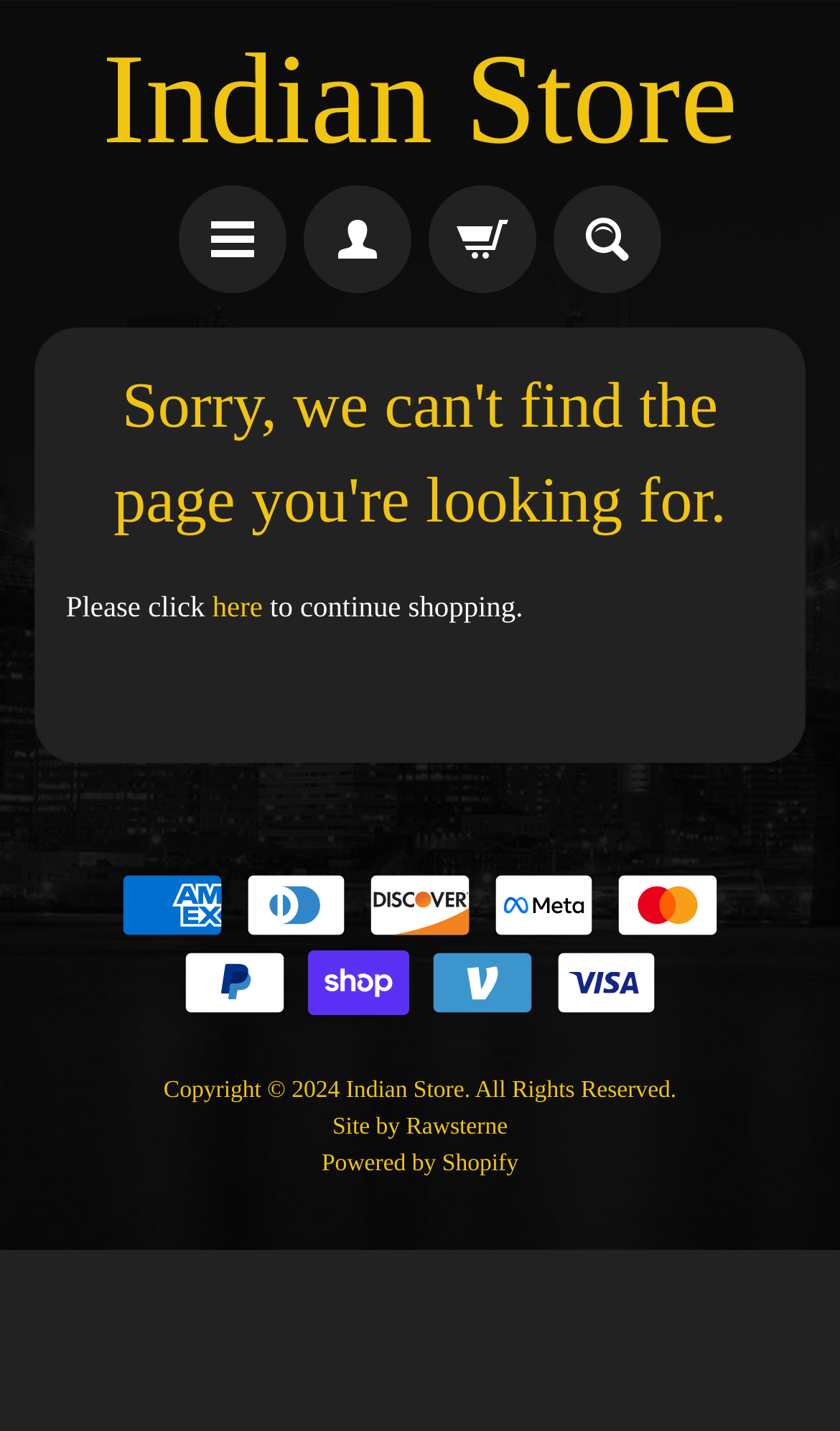Give a one-word or short phrase answer to this question: 
What is the text of the first link on the page?

Indian Store